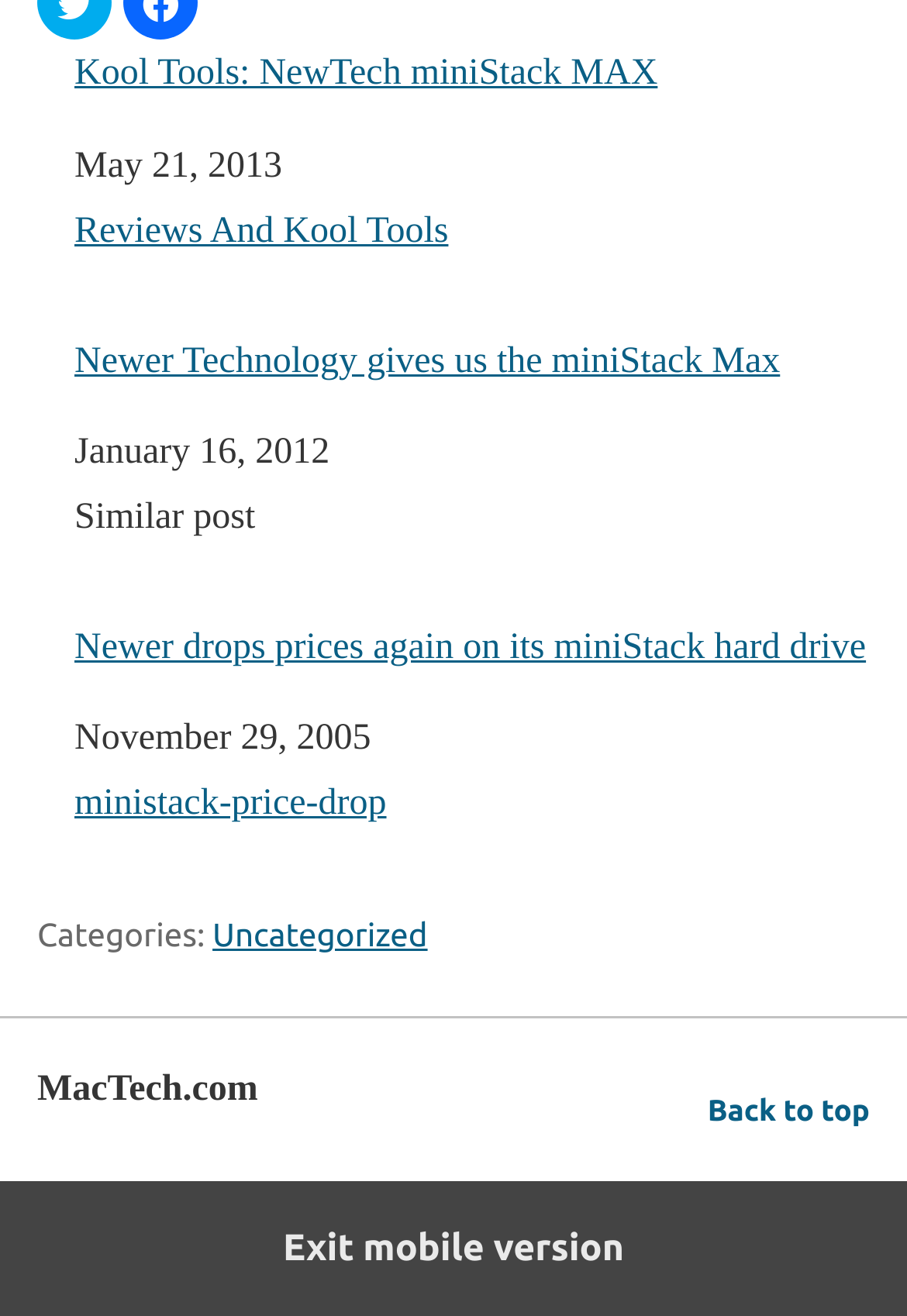Please provide a comprehensive response to the question below by analyzing the image: 
What is the text of the link in the footer section?

I found the text of the link in the footer section by looking at the link element with the text 'Exit mobile version' located at the bottom of the page, which is a common location for a link to exit the mobile version of a website.